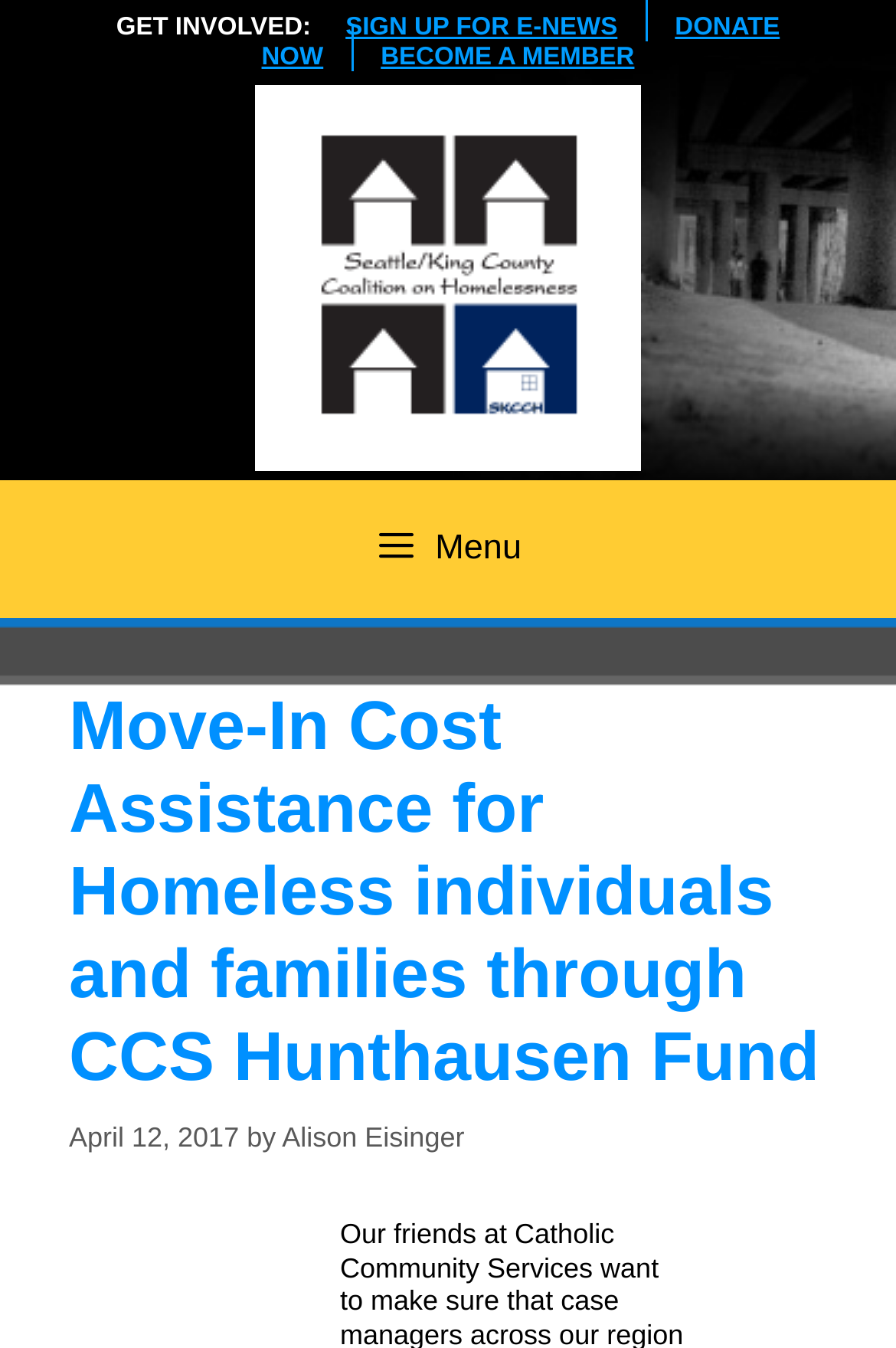Who is the author of the article?
Respond with a short answer, either a single word or a phrase, based on the image.

Alison Eisinger